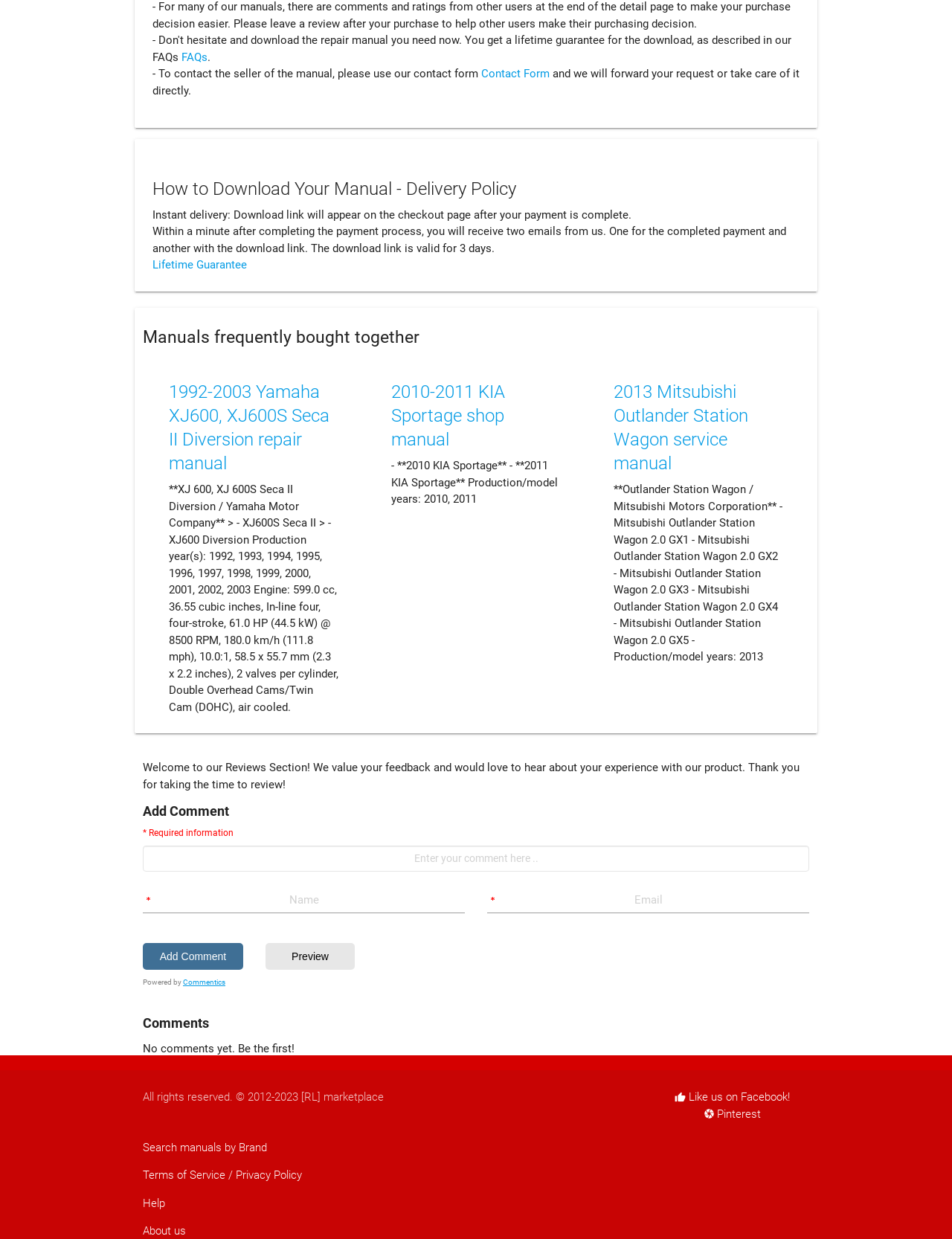How long is the download link valid?
Refer to the image and provide a detailed answer to the question.

The webpage states that 'Within a minute after completing the payment process, you will receive two emails from us. One for the completed payment and another with the download link. The download link is valid for 3 days.' This indicates that the download link is valid for 3 days.